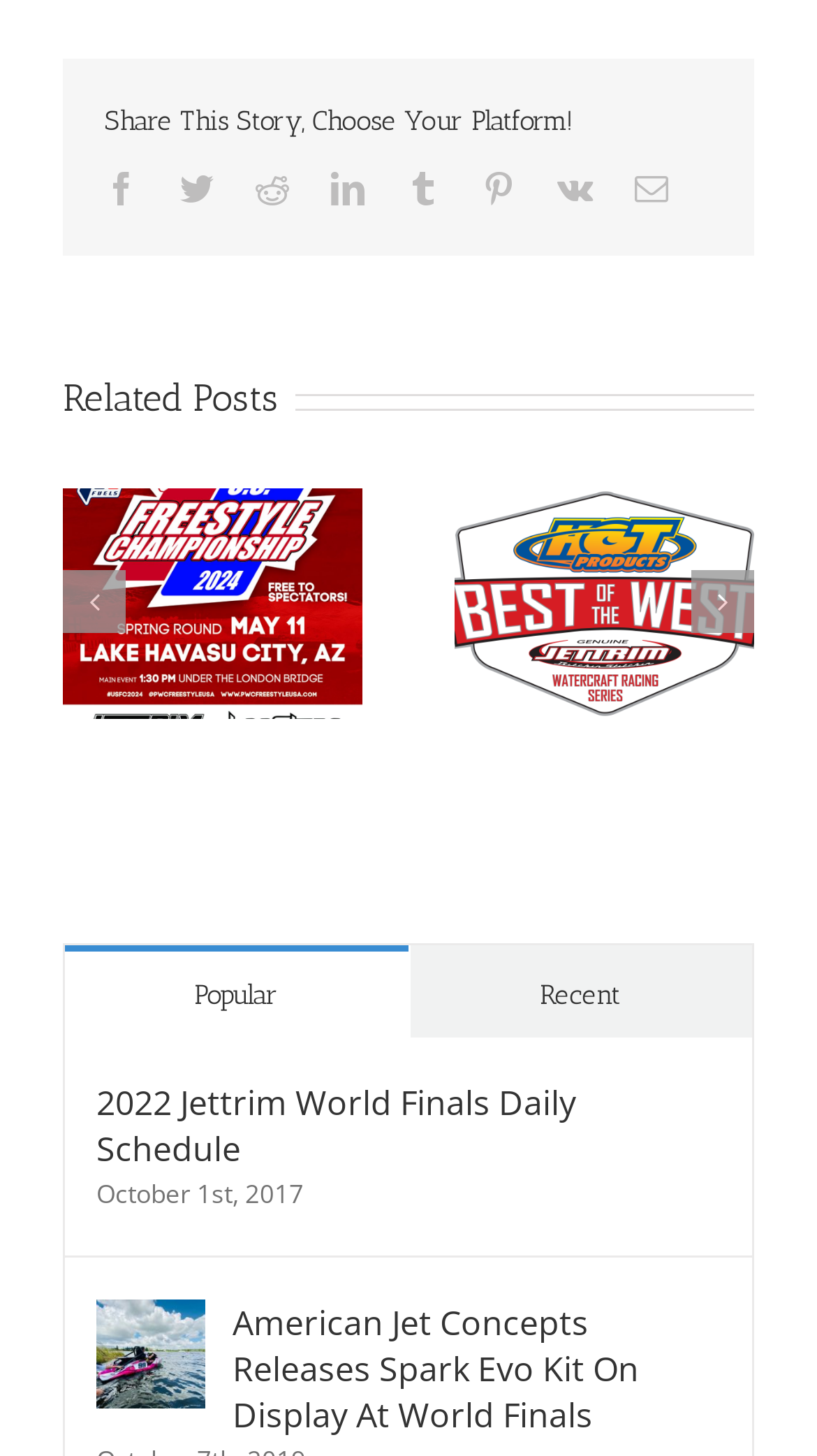How many links are available in the related posts section?
Please respond to the question with a detailed and informative answer.

I counted the number of links available in the related posts section, which are two links with titles 'USA Freestyle Spring Round This Weekend: Lake Havasu City, Arizona' and '2024 Hot Products Huntington Beach Jettrim Moto-Surf & Rickter Free Ride Exhibition: May 4, 5'.